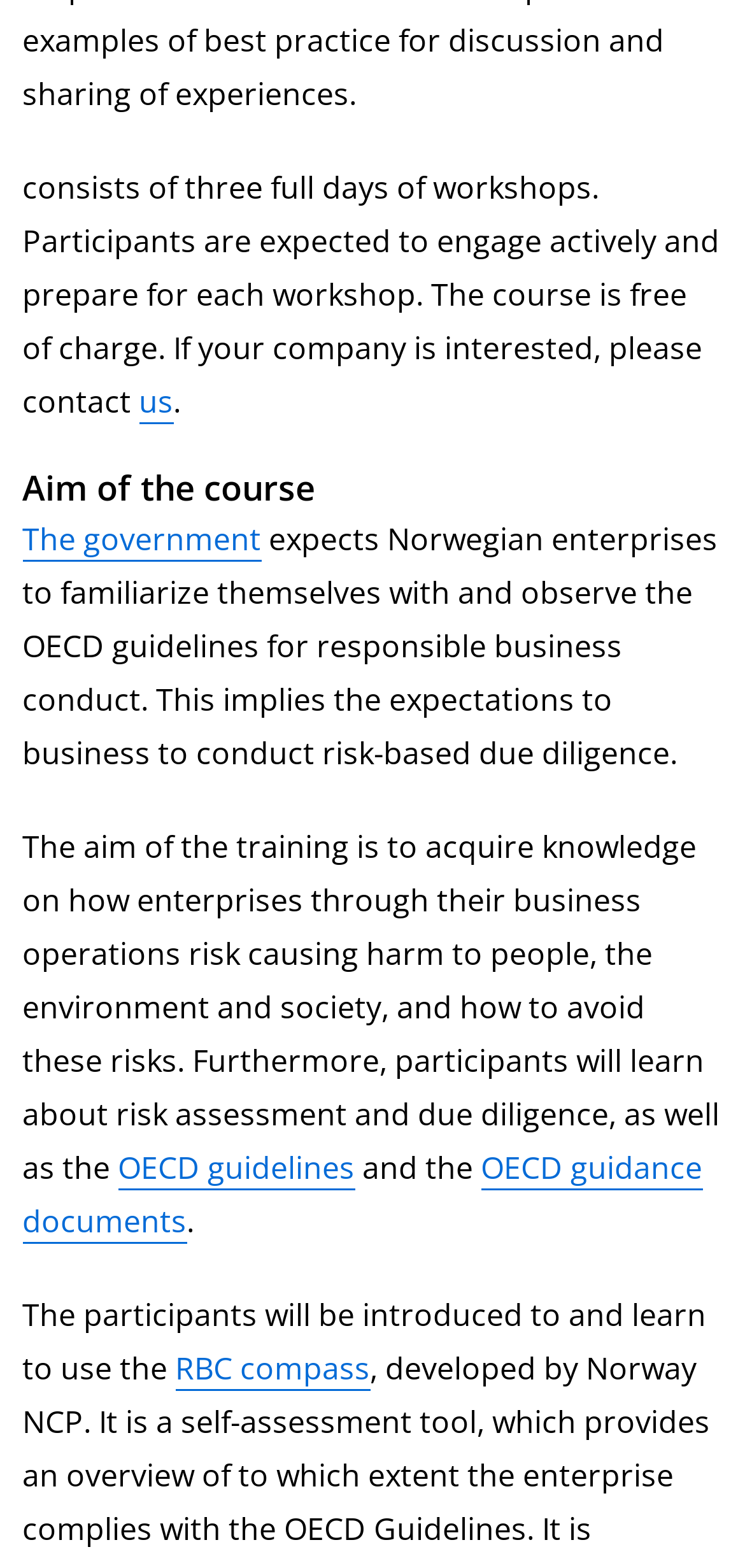What is the expected level of engagement from participants?
Look at the screenshot and respond with a single word or phrase.

Active engagement